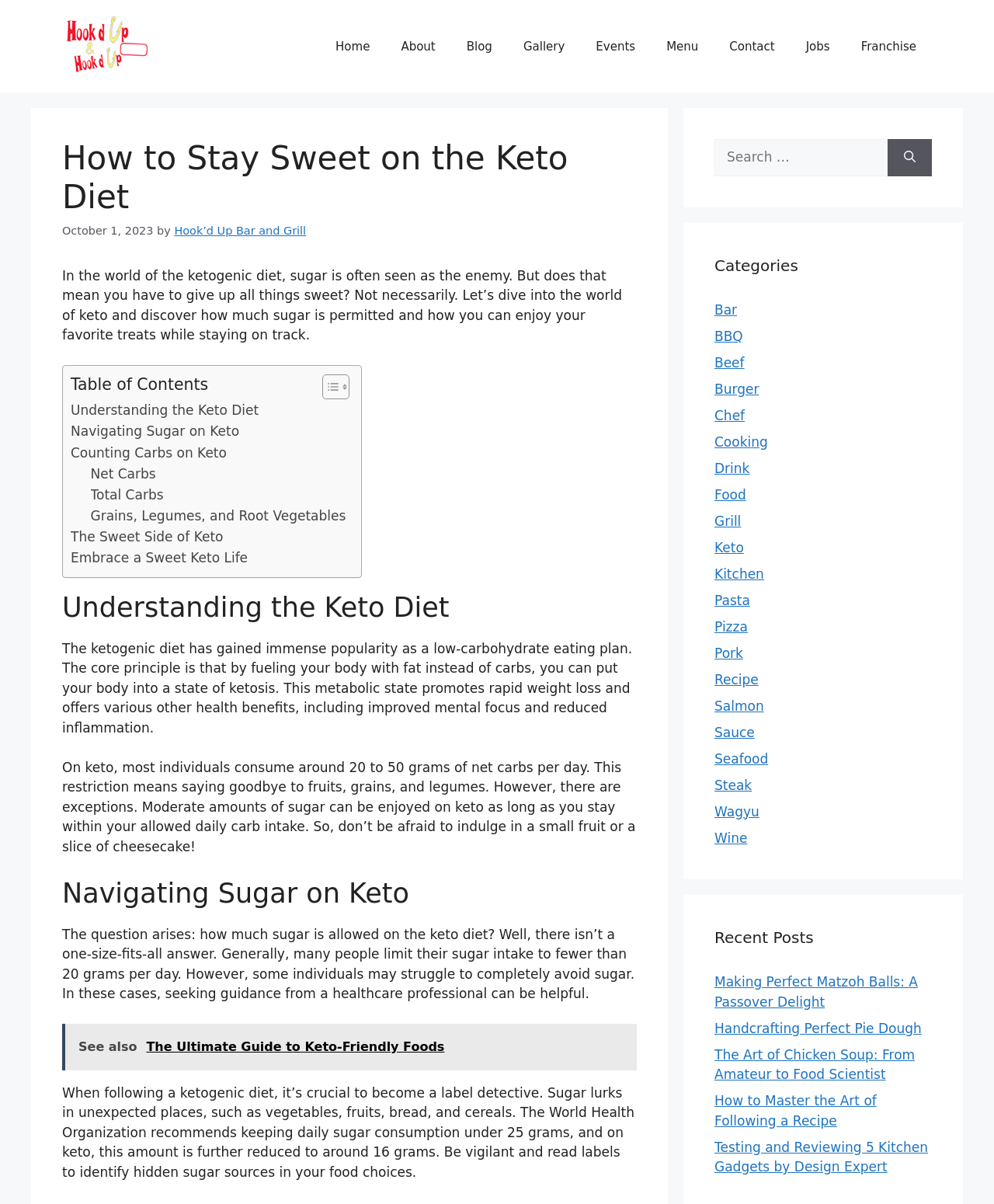What is the recommended daily sugar consumption on keto?
Refer to the screenshot and answer in one word or phrase.

Fewer than 20 grams